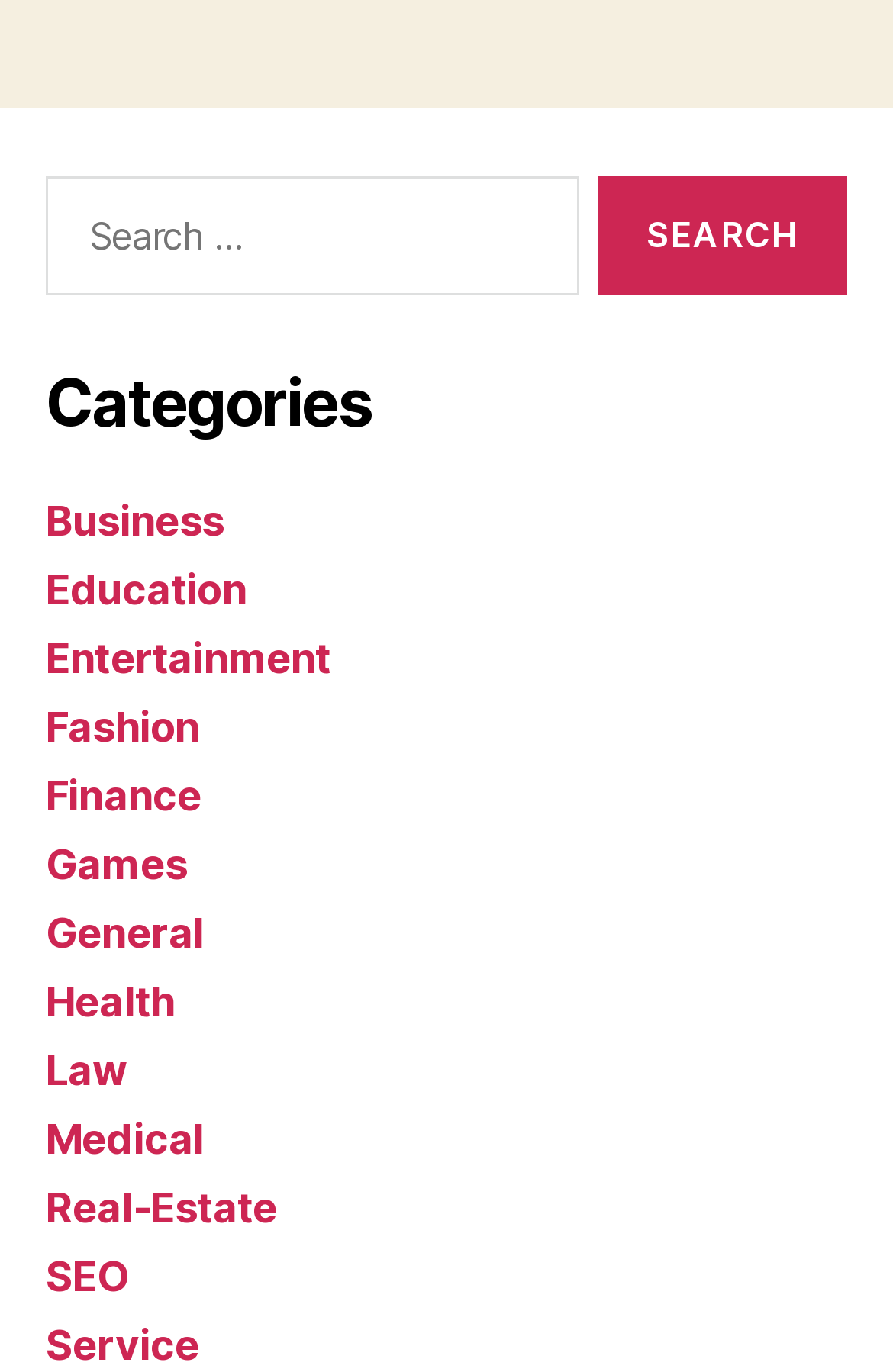Please identify the bounding box coordinates of the element that needs to be clicked to perform the following instruction: "Enter search keywords".

[0.051, 0.129, 0.648, 0.216]